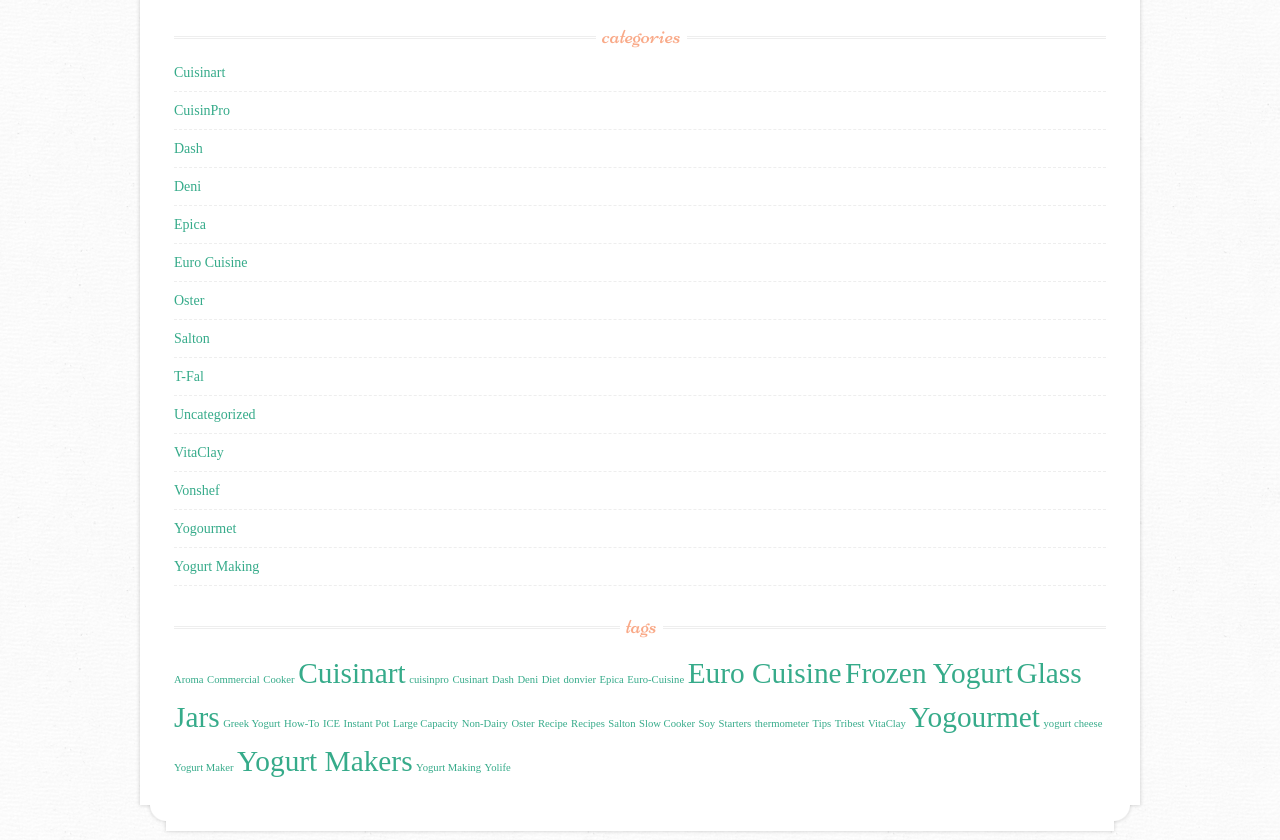Reply to the question with a single word or phrase:
What is the last tag listed on the webpage?

Yolife